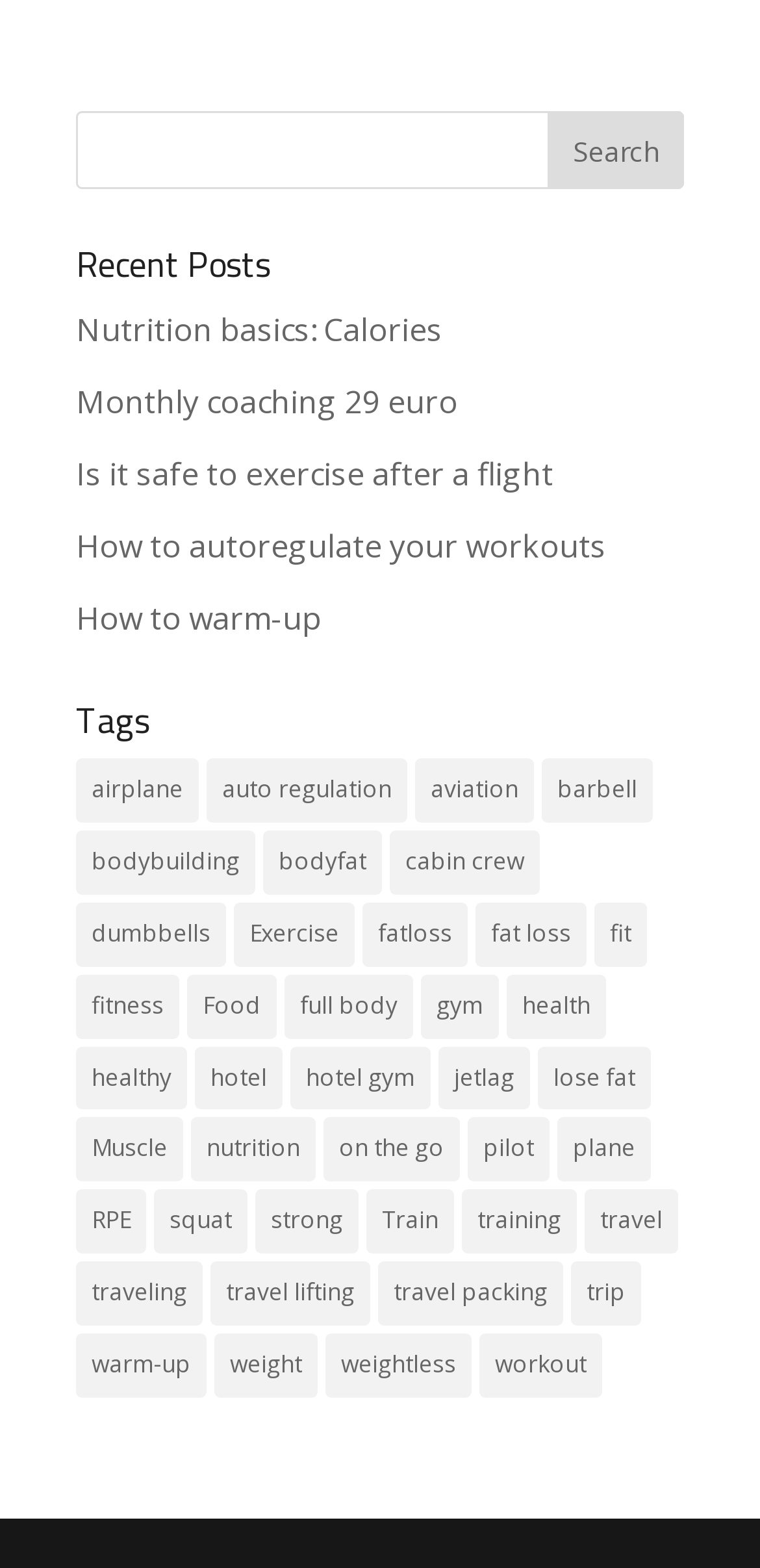Answer the question using only one word or a concise phrase: How many items are related to 'aviation'?

10 items